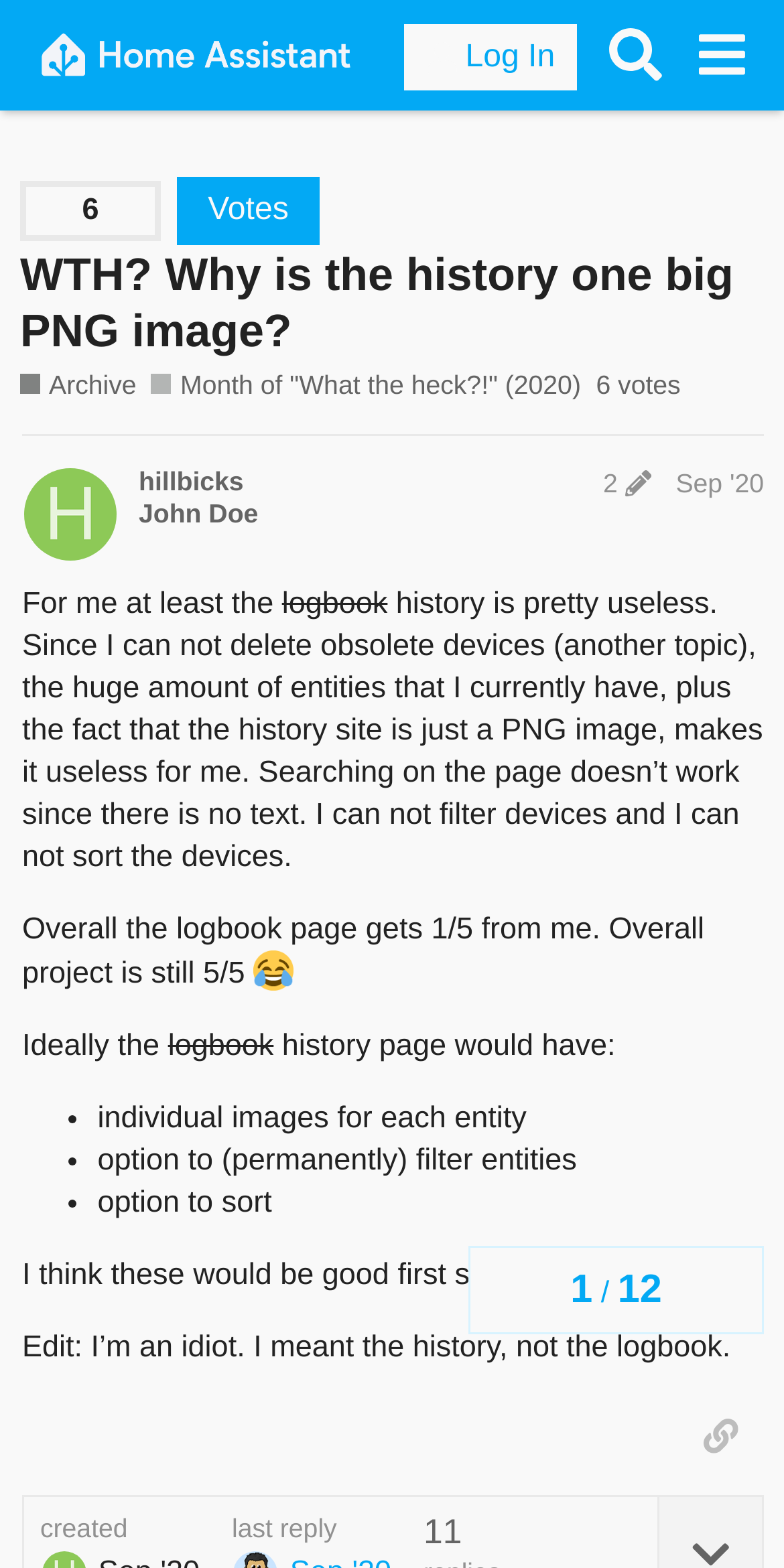Answer the question in a single word or phrase:
What is the rating given by the user to the logbook page?

1/5